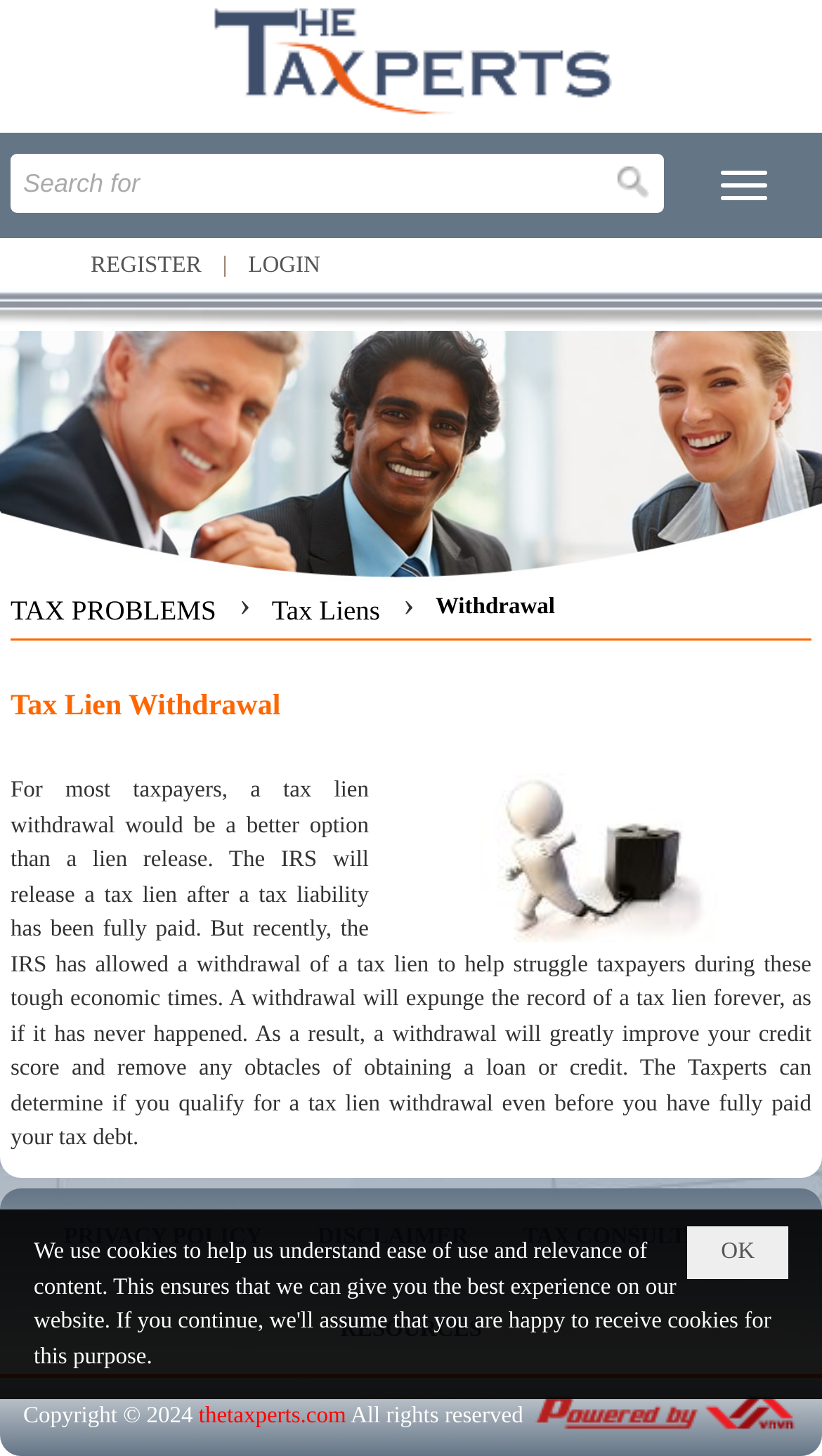What is the purpose of a tax lien withdrawal?
Provide an in-depth and detailed answer to the question.

According to the webpage, a tax lien withdrawal will greatly improve your credit score and remove any obstacles of obtaining a loan or credit. This information can be found in the paragraph of text that explains the benefits of a tax lien withdrawal.